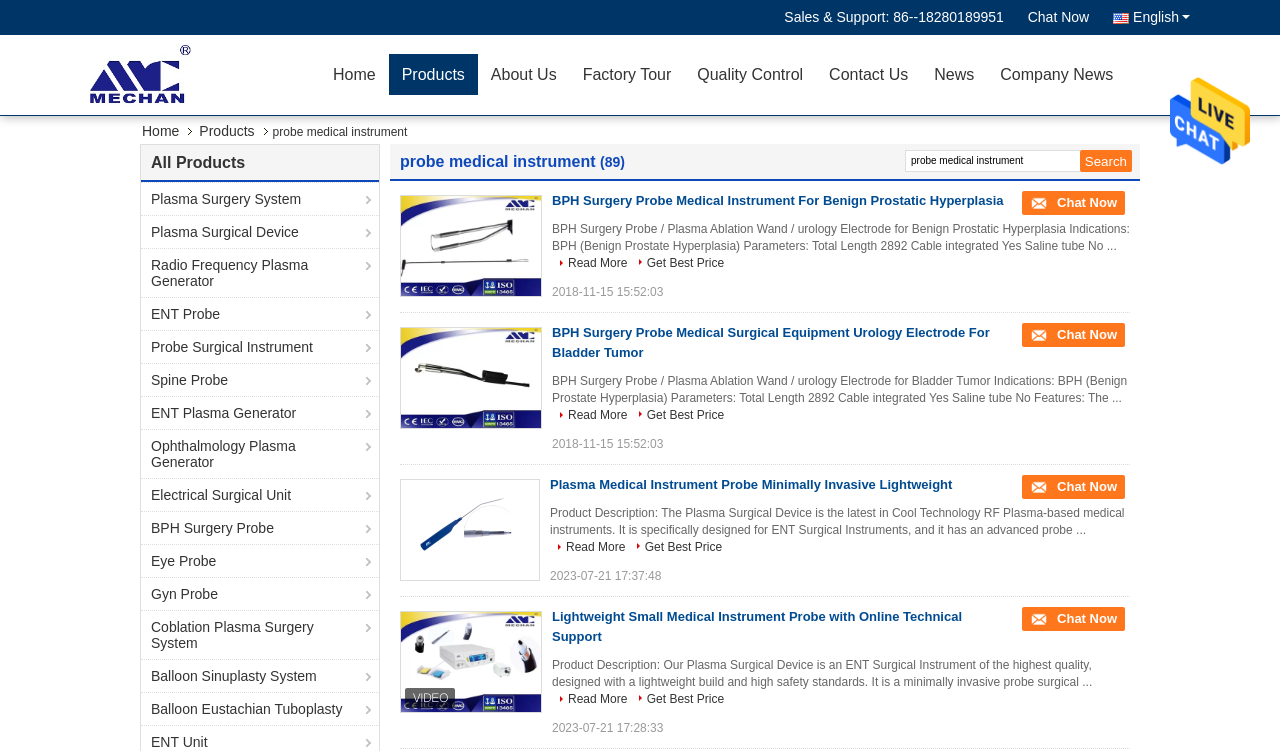Pinpoint the bounding box coordinates of the element that must be clicked to accomplish the following instruction: "Contact the sales team". The coordinates should be in the format of four float numbers between 0 and 1, i.e., [left, top, right, bottom].

[0.613, 0.012, 0.698, 0.033]